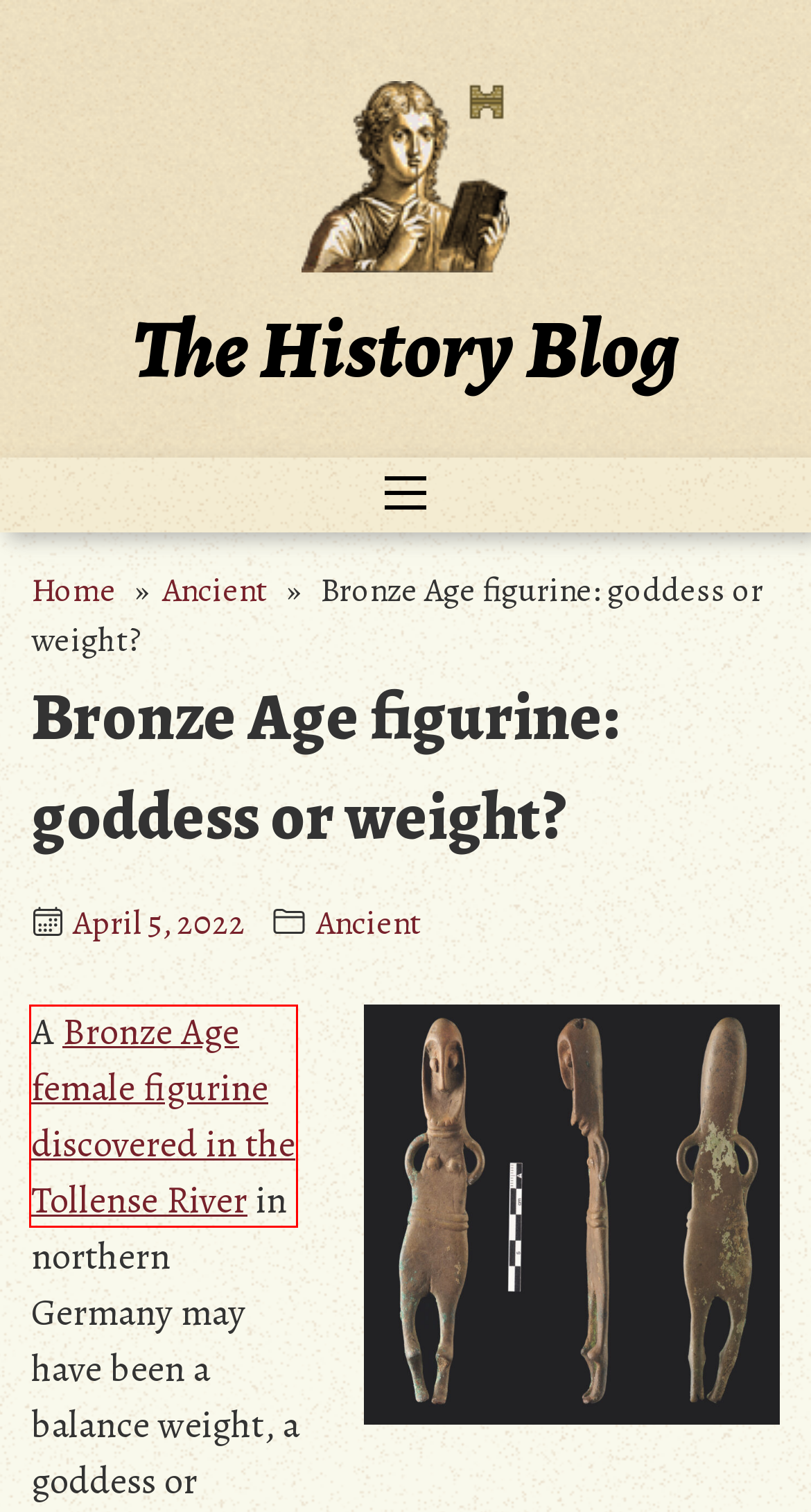Examine the webpage screenshot and identify the UI element enclosed in the red bounding box. Pick the webpage description that most accurately matches the new webpage after clicking the selected element. Here are the candidates:
A. WordPress.com: Build a Site, Sell Your Stuff, Start a Blog & More
B. streetsofsalem -
C. Redirecting to Plesk Login...
D. The Labyrinth Medieval Studies Website
E. Worship or weight? A Bronze Age ‘goddess with a necklace’ from River Tollense (NE Germany)
F. History Today | The World’s Leading Serious History Magazine
G. Internet History Sourcebooks: Medieval Sourcebook
H. Update: stolen Darwin notebooks returned in hot pink gift bag – The History Blog

E